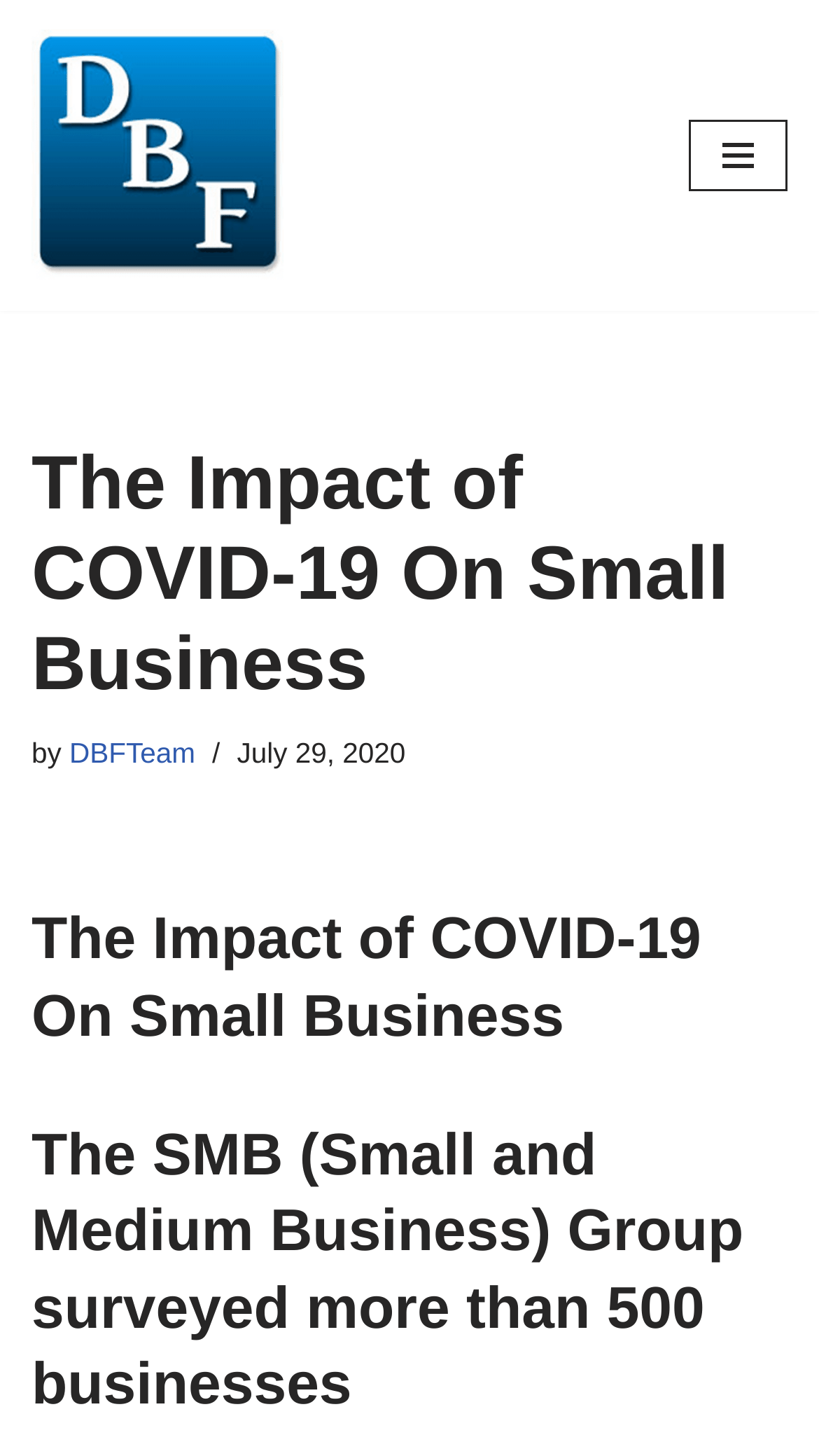Identify and provide the text of the main header on the webpage.

The Impact of COVID-19 On Small Business